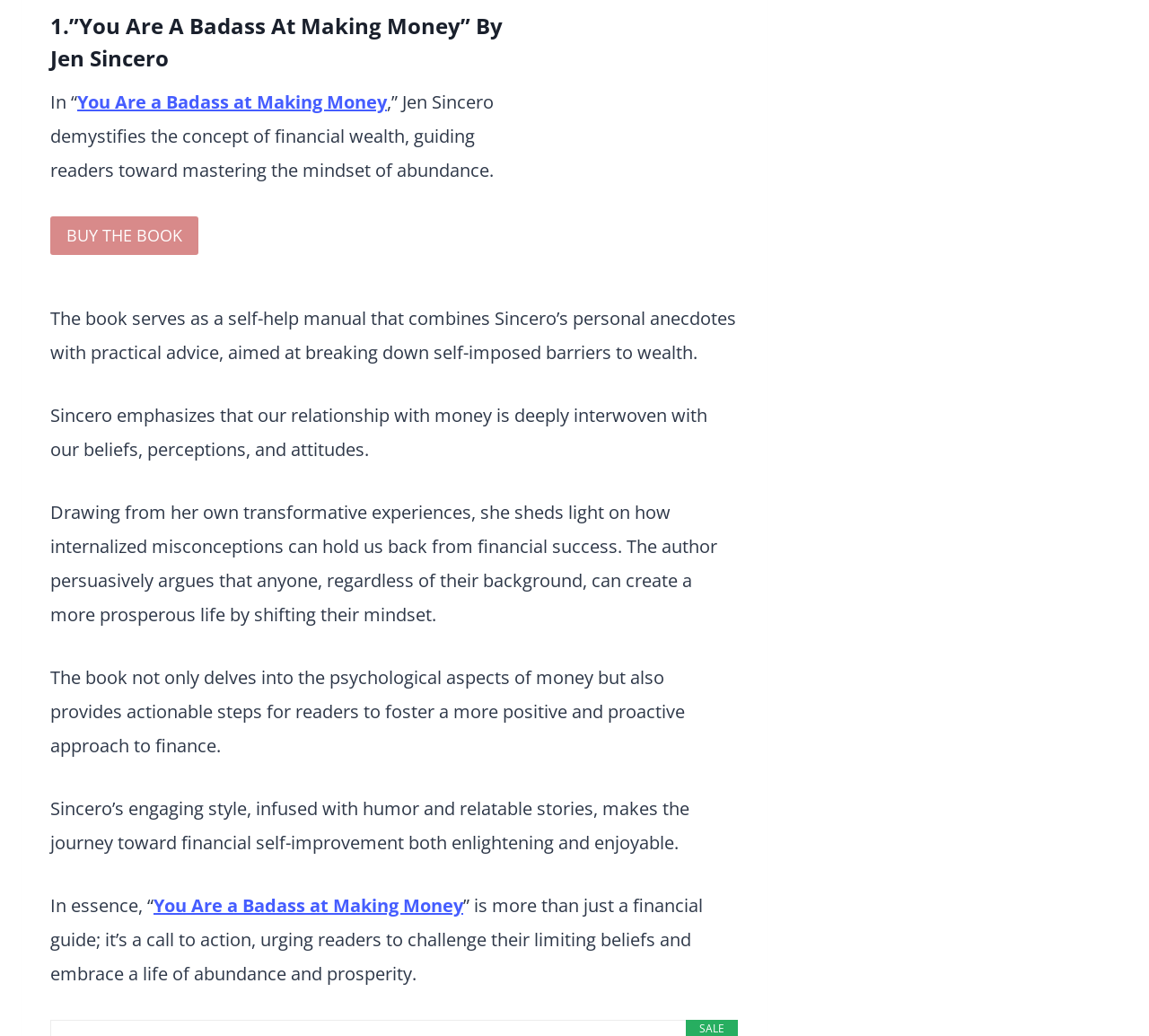Answer this question in one word or a short phrase: What is the theme of the books listed on this webpage?

Self-help and personal development